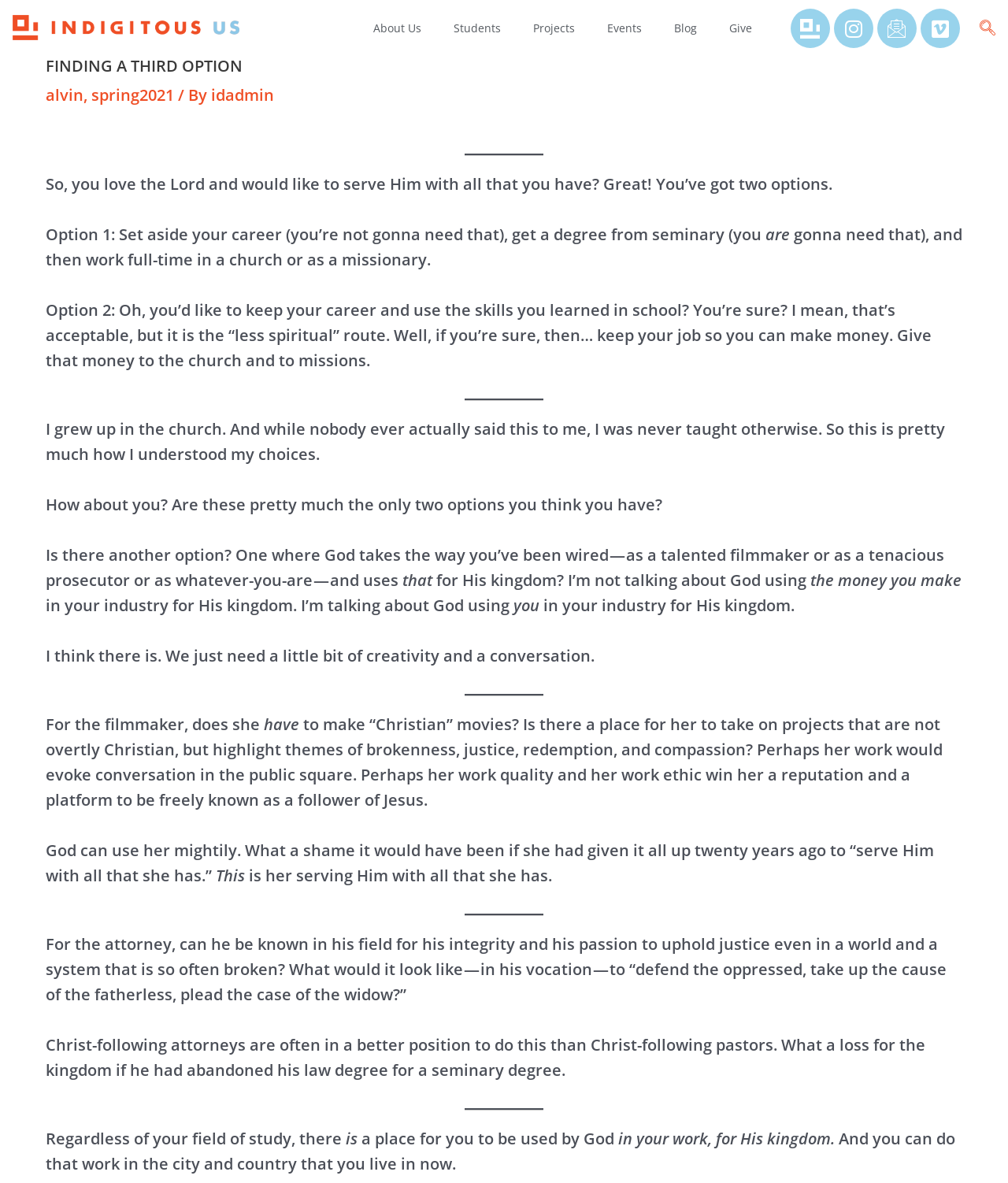Describe all the key features of the webpage in detail.

The webpage is about finding a third option for serving God, beyond the traditional choices of pursuing a career in ministry or using one's skills to make money and give to the church. The page has a navigation menu at the top with links to "About Us", "Students", "Projects", "Events", "Blog", and "Give". Below the navigation menu, there is a section with social media links, including Instagram, email, and Vimeo.

The main content of the page is a long article that explores the idea of finding a third option for serving God. The article is divided into sections, separated by horizontal lines. The text is written in a conversational tone and includes rhetorical questions, making it feel like a personal reflection or a sermon.

The article begins by describing the two traditional options for serving God: setting aside one's career to work in ministry or using one's skills to make money and give to the church. The author then asks if there is a third option, where God uses one's talents and skills for His kingdom.

The article goes on to explore this idea, using examples of a filmmaker and an attorney. The author argues that these individuals can use their skills to serve God in their respective fields, without having to abandon their careers or pursue a traditional ministry path.

Throughout the article, there are several paragraphs of text, with some sentences broken up into separate lines. The text is well-organized and easy to follow, with clear headings and section breaks. The tone is encouraging and thought-provoking, inviting the reader to consider a new way of thinking about serving God.